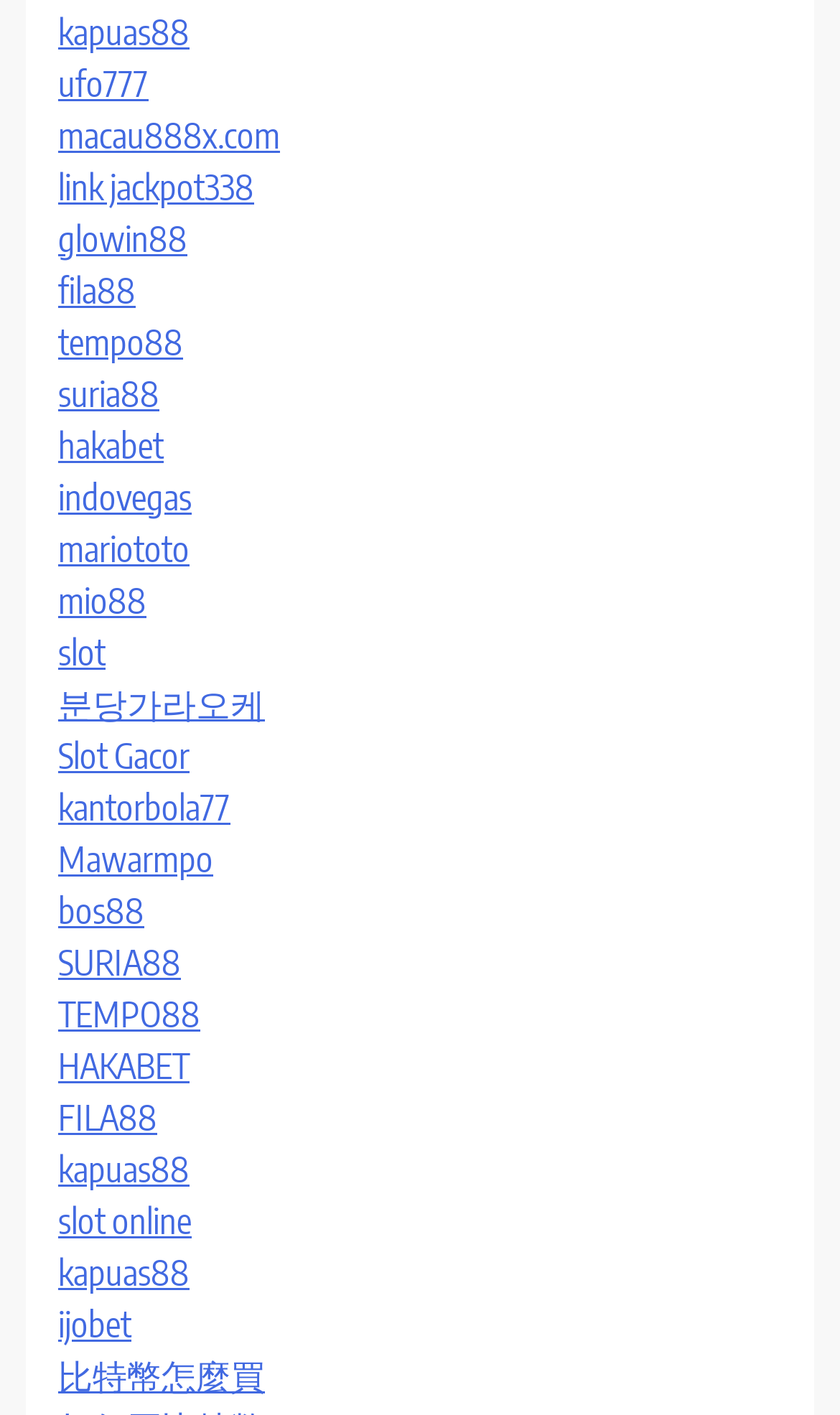Please give a succinct answer to the question in one word or phrase:
Are there any links with non-English text?

Yes